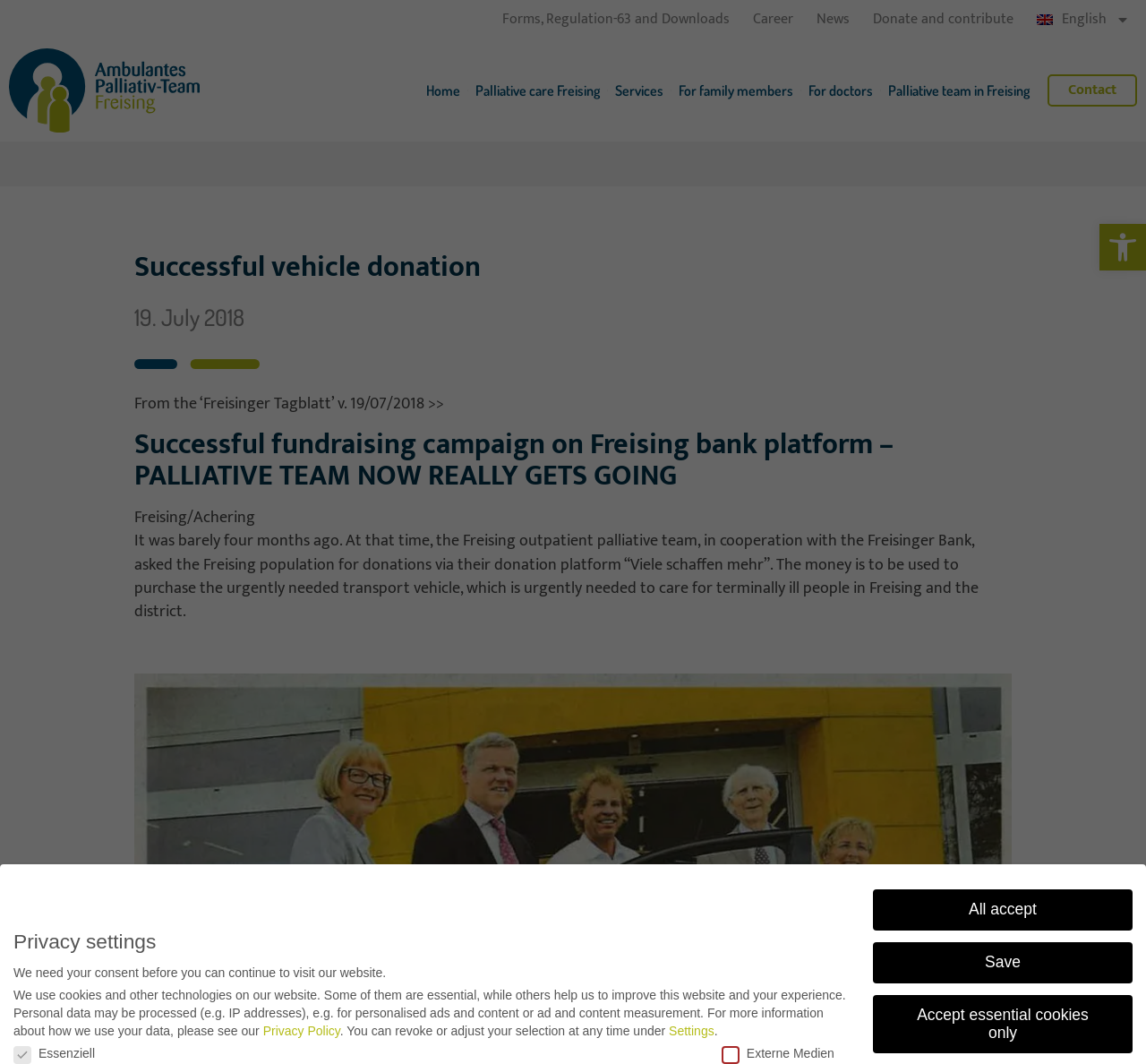How many links are there in the top navigation menu?
Using the information from the image, provide a comprehensive answer to the question.

I found the answer by counting the number of link elements in the top navigation menu, which are 'Forms, Regulation-63 and Downloads', 'Career', 'News', 'Donate and contribute', and 'English'.